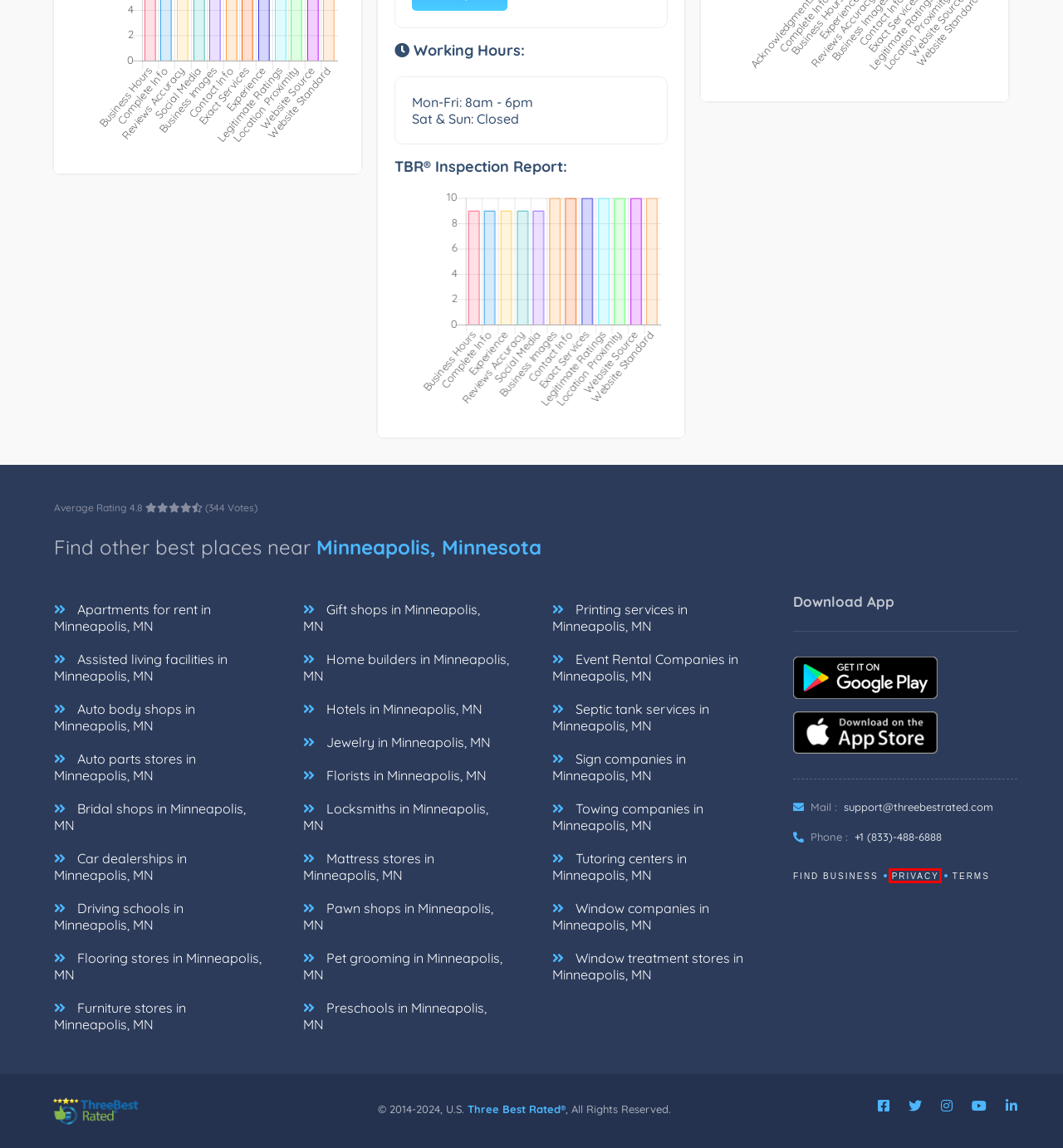You have a screenshot of a webpage with a red bounding box around an element. Select the webpage description that best matches the new webpage after clicking the element within the red bounding box. Here are the descriptions:
A. 3 Best Septic Tank Services in Minneapolis, MN - Expert Recommendations
B. 3 Best Auto Body Shops in Minneapolis, MN - Expert Recommendations
C. 3 Best Auto Parts Stores in Minneapolis, MN - Expert Recommendations
D. 3 Best Home Builders in Minneapolis, MN - Expert Recommendations
E. 3 Best Preschools in Minneapolis, MN - Expert Recommendations
F. 3 Best Assisted Living Facilities in Minneapolis, MN - Expert Recommendations
G. 3 Best Window Treatment Stores in Minneapolis, MN - Expert Recommendations
H. Three Best Rated Privacy Policy - ThreeBestRated.com

H